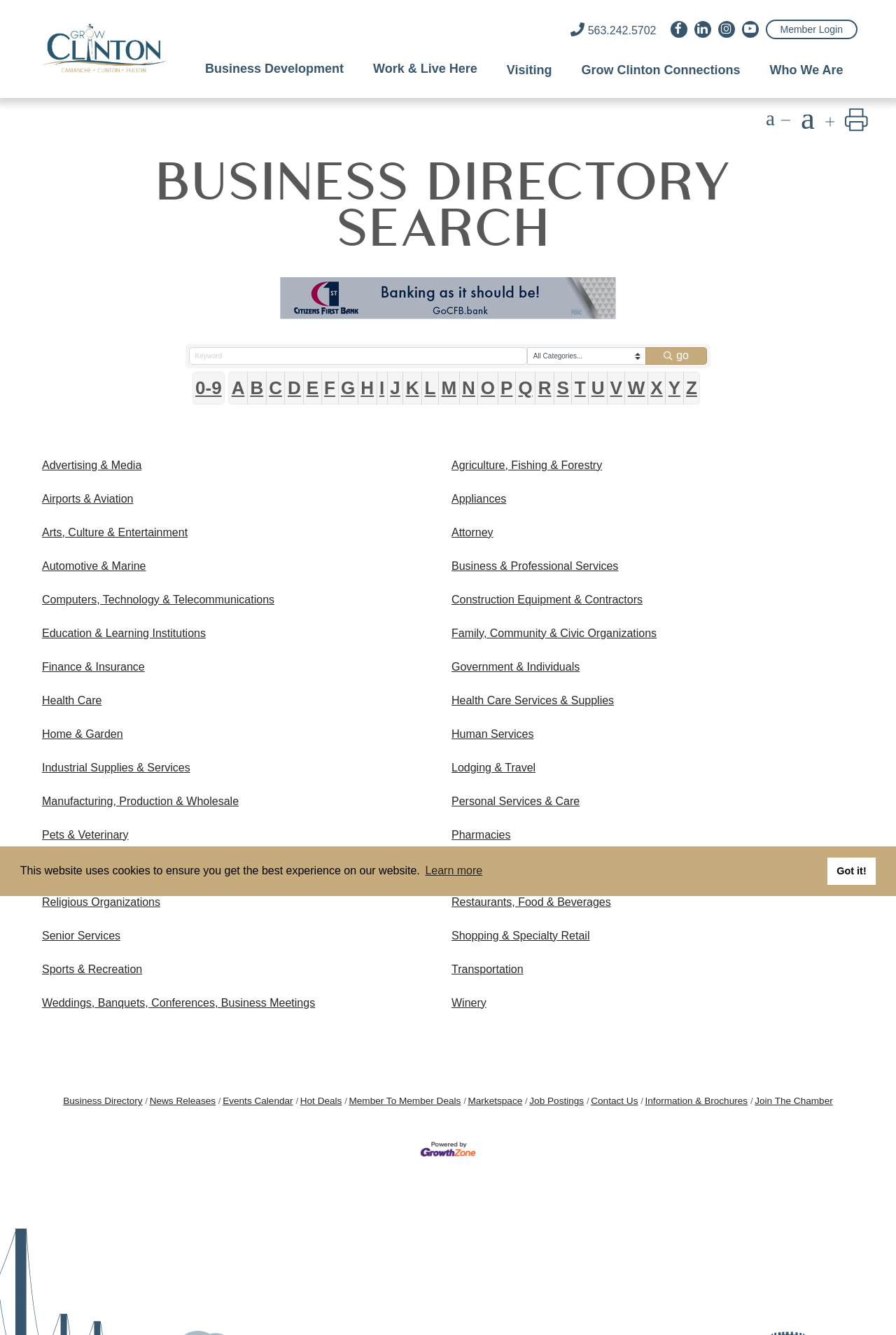What is the purpose of the 'Search by keyword' textbox?
Please give a detailed and elaborate answer to the question based on the image.

I found the textbox with the label 'Search by keyword' and inferred its purpose is to allow users to search for businesses by entering a keyword or phrase.